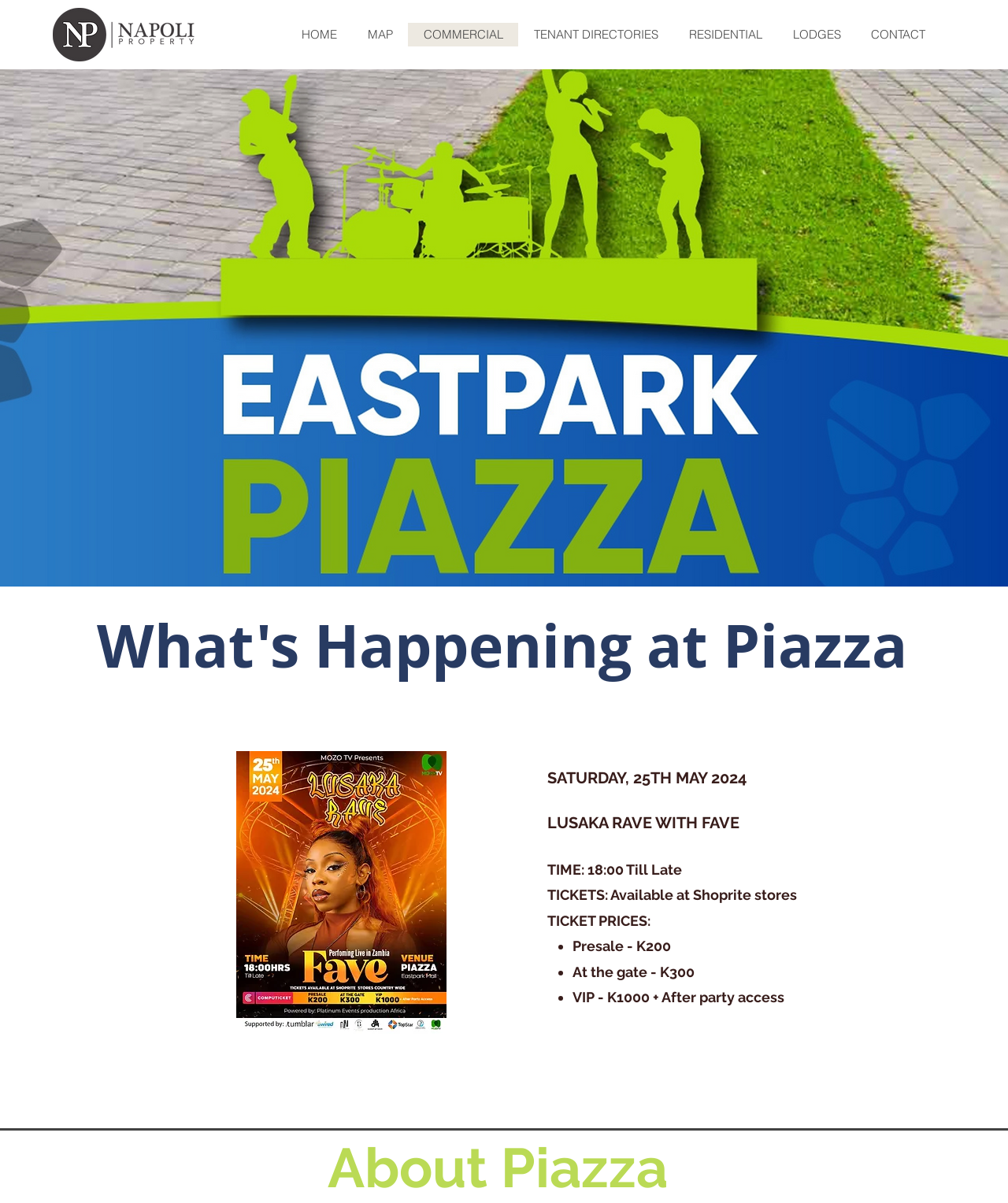Refer to the image and provide a thorough answer to this question:
Where can tickets be purchased?

I found the answer by looking at the text 'TICKETS: Available at Shoprite stores', which suggests that tickets can be purchased at Shoprite stores.